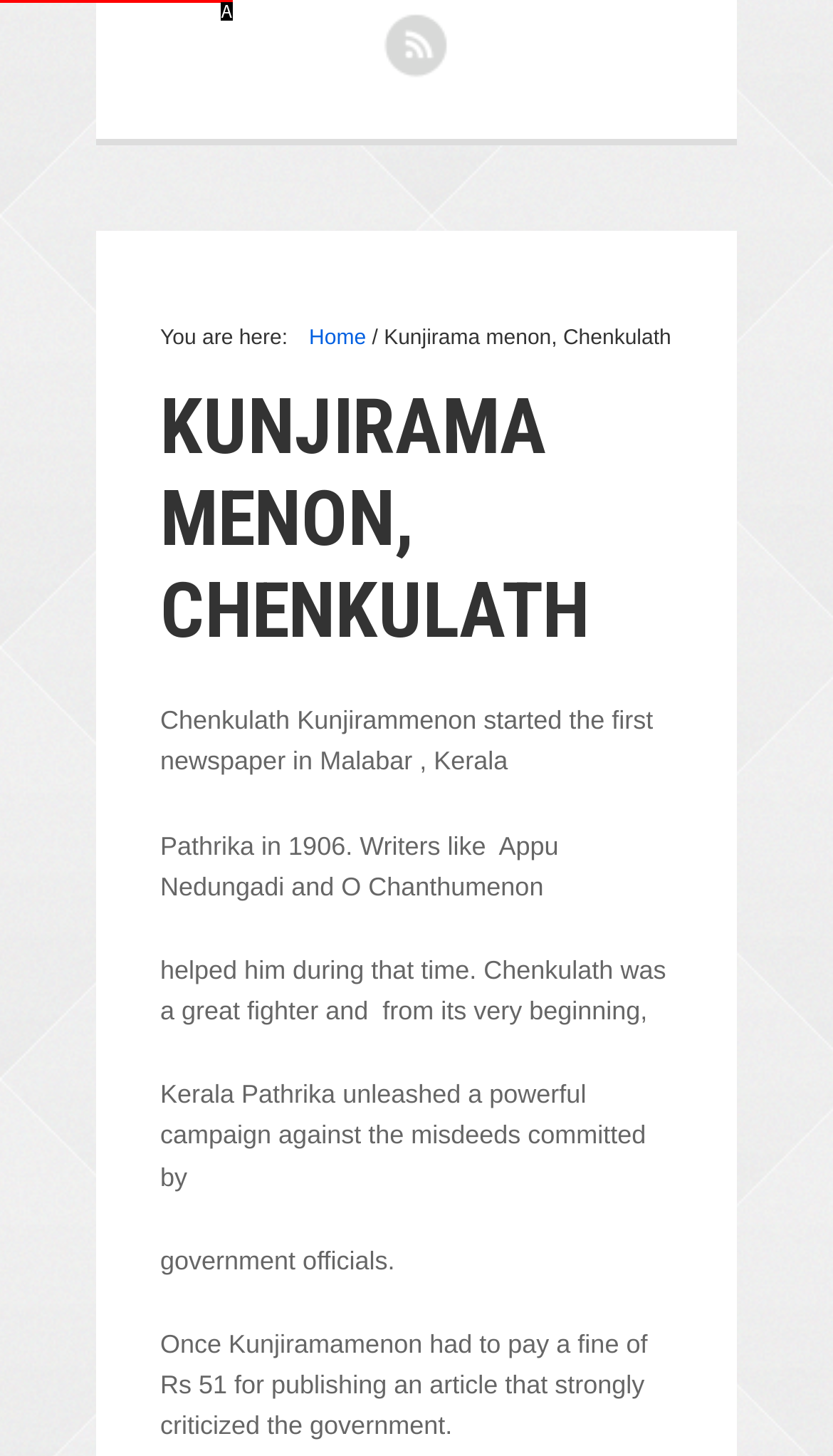Refer to the element description: Skip to main content and identify the matching HTML element. State your answer with the appropriate letter.

A